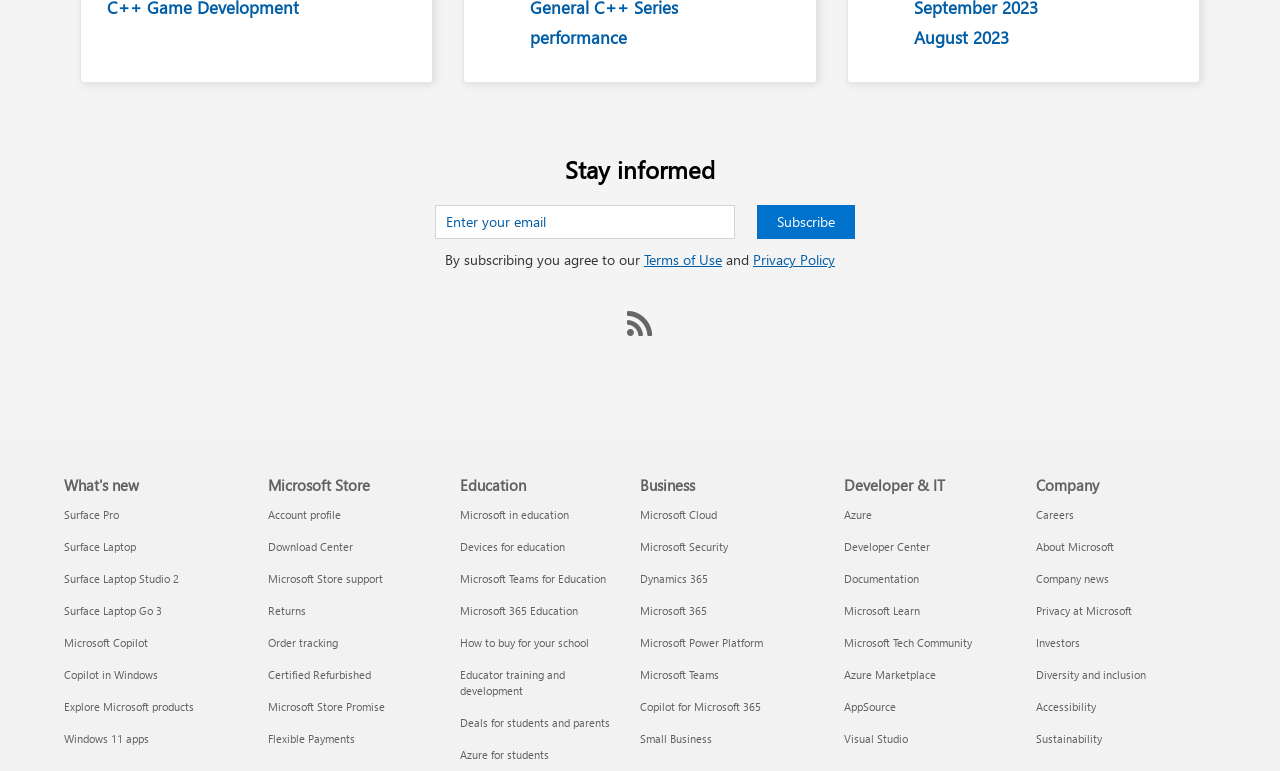Please specify the coordinates of the bounding box for the element that should be clicked to carry out this instruction: "View Microsoft Store account profile". The coordinates must be four float numbers between 0 and 1, formatted as [left, top, right, bottom].

[0.209, 0.658, 0.266, 0.678]